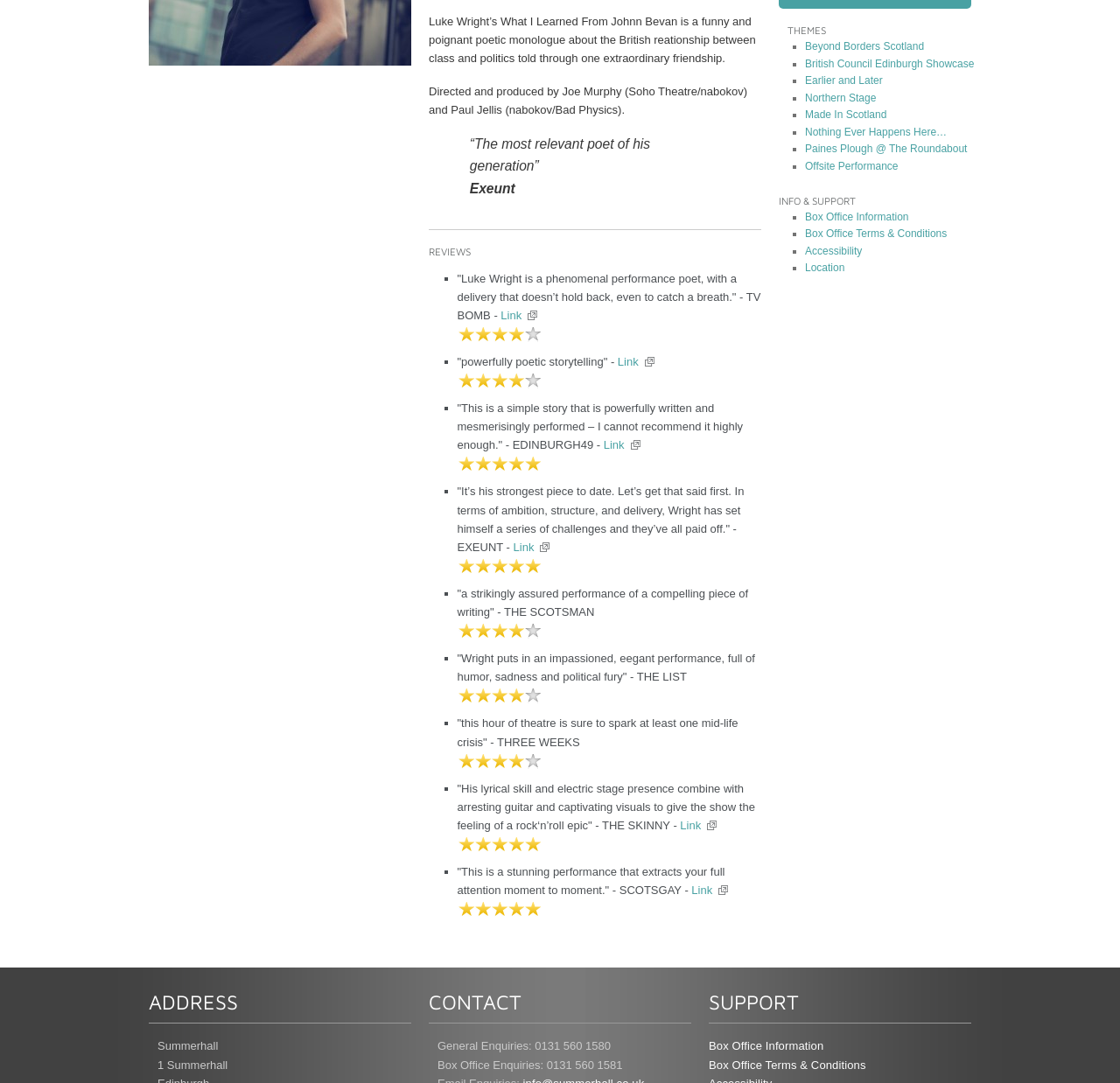Identify the bounding box coordinates for the UI element that matches this description: "Northern Stage".

[0.719, 0.084, 0.782, 0.096]